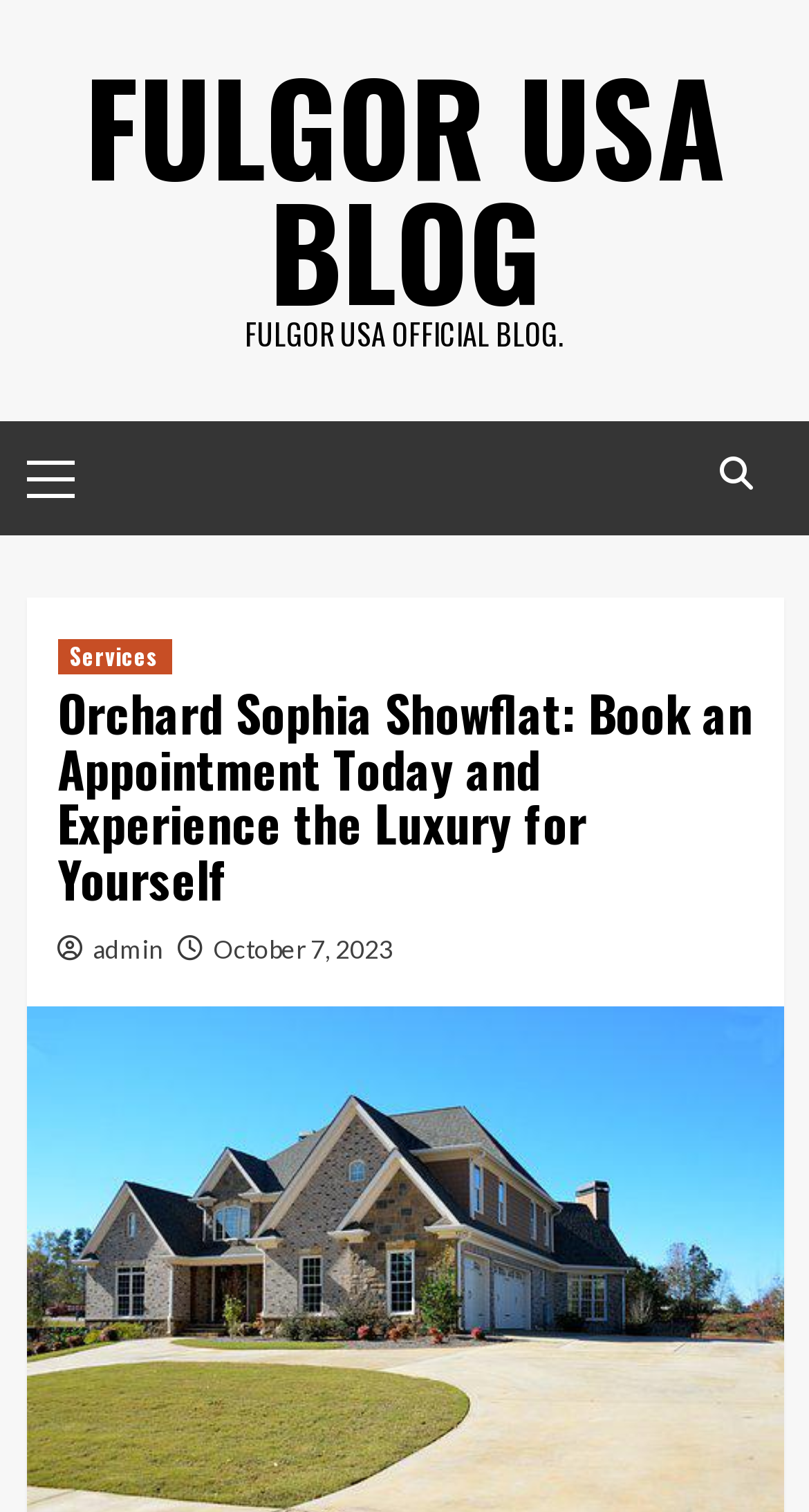What is the date of the blog post?
Please use the image to provide a one-word or short phrase answer.

October 7, 2023